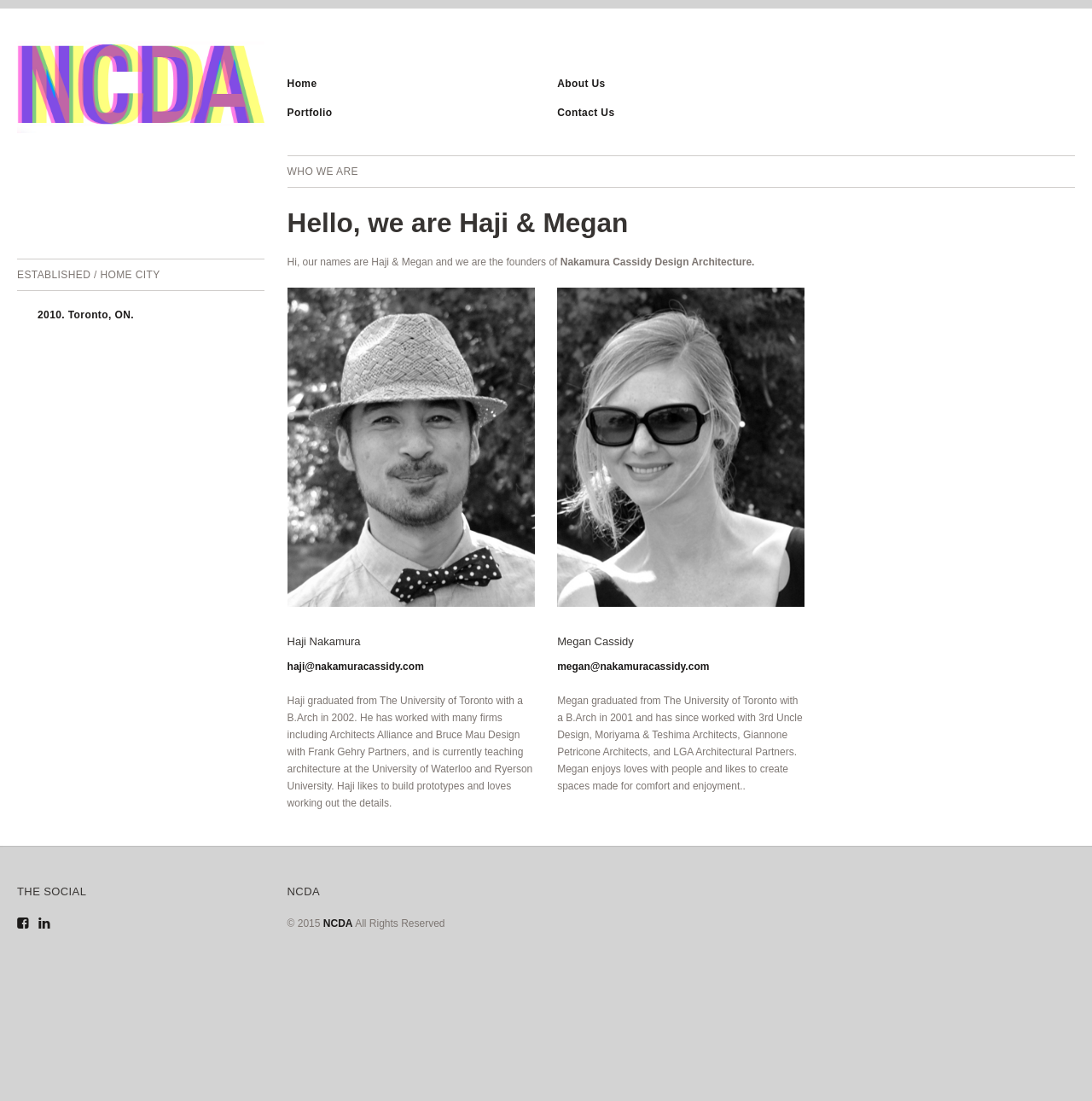Provide a one-word or short-phrase response to the question:
What is Megan's email address?

megan@nakamuracassidy.com